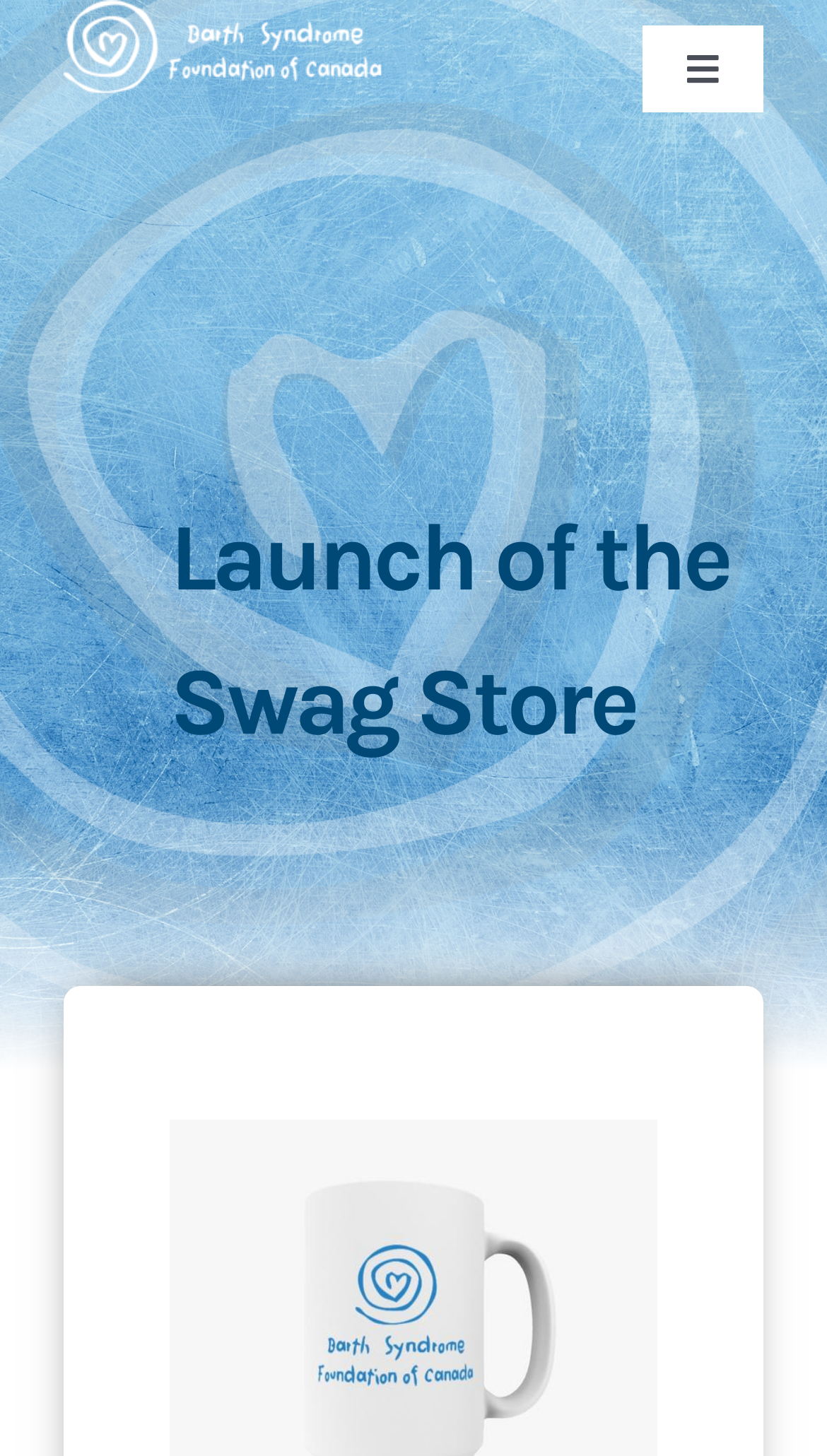Please find the bounding box for the following UI element description. Provide the coordinates in (top-left x, top-left y, bottom-right x, bottom-right y) format, with values between 0 and 1: Home

[0.0, 0.077, 1.0, 0.172]